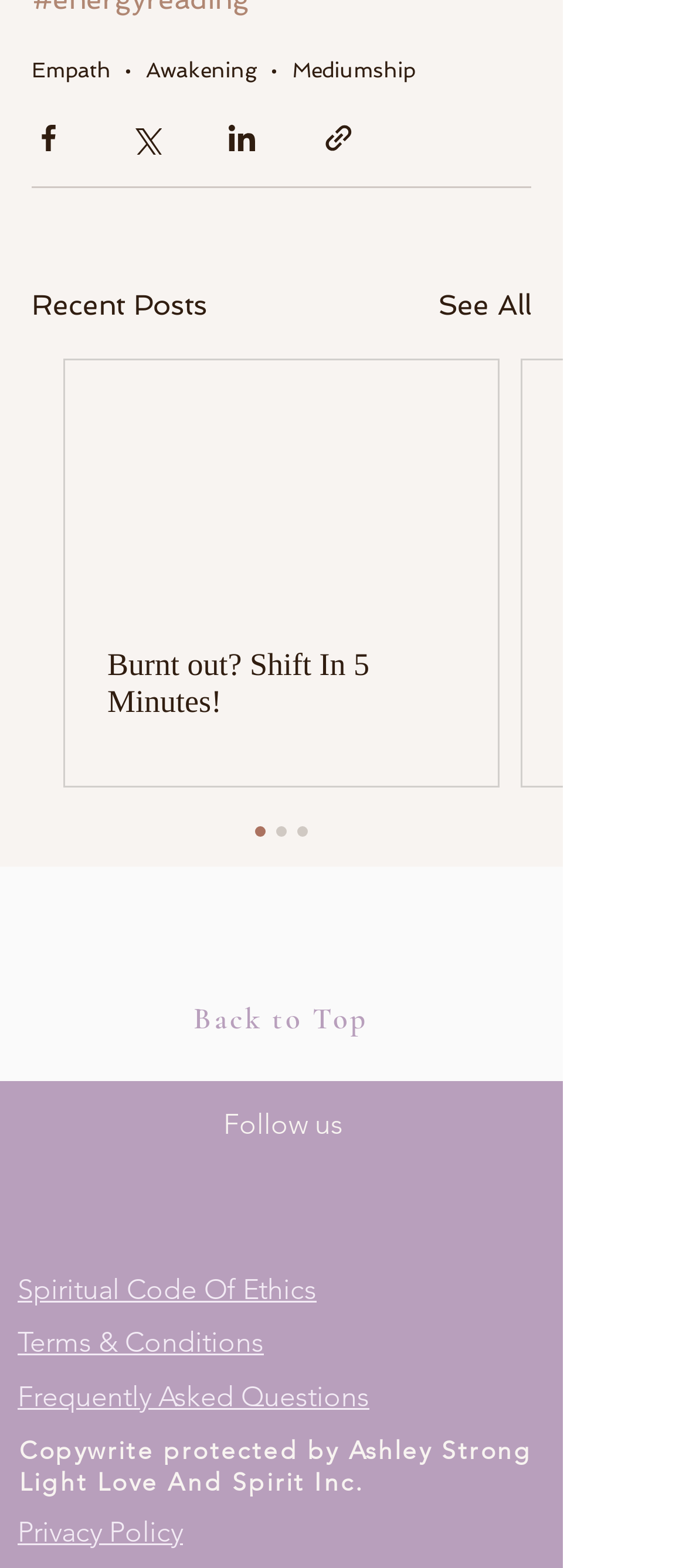Provide a one-word or short-phrase response to the question:
How many buttons are there to share the content?

4